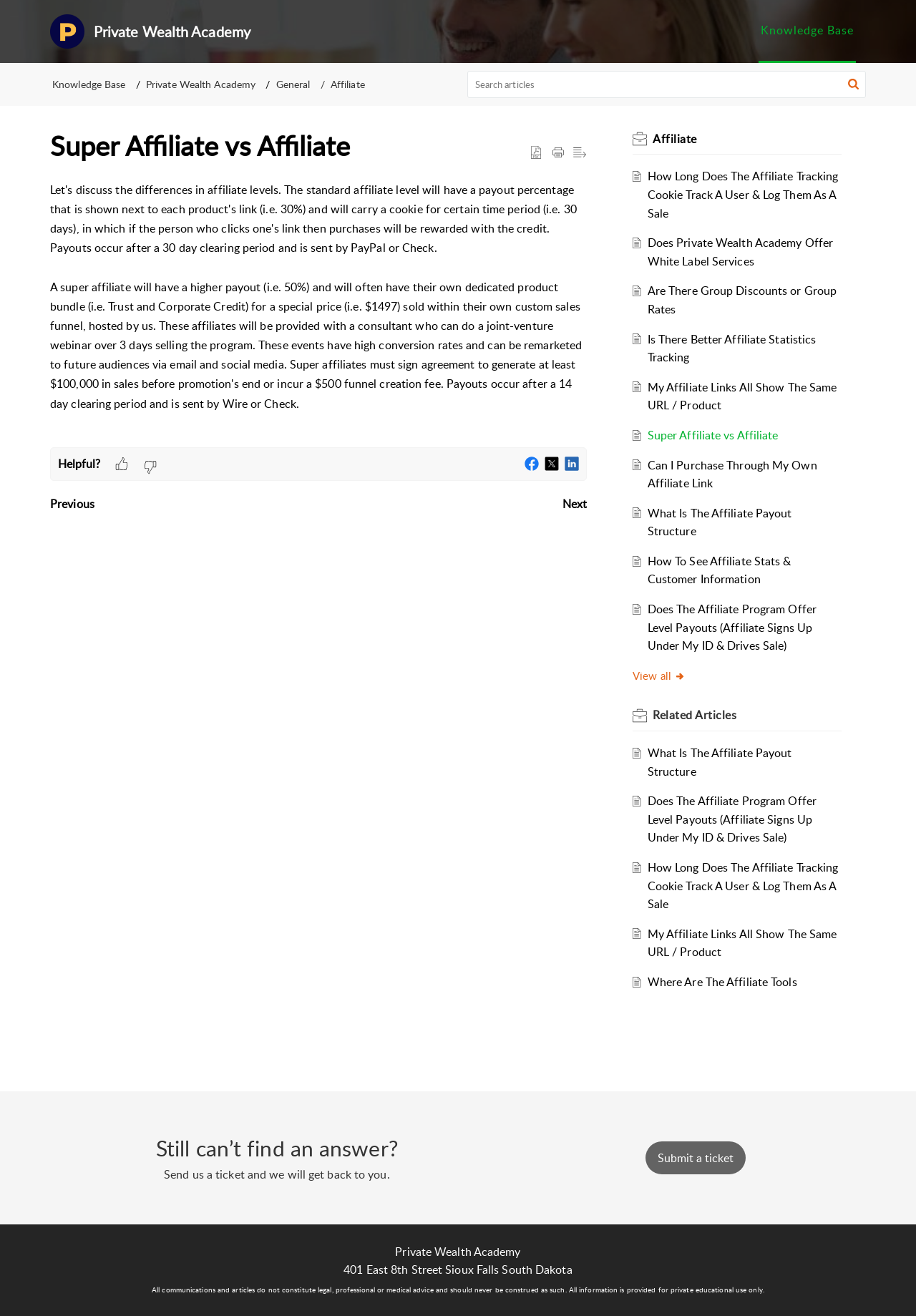What is the purpose of the search bar? From the image, respond with a single word or brief phrase.

To search articles